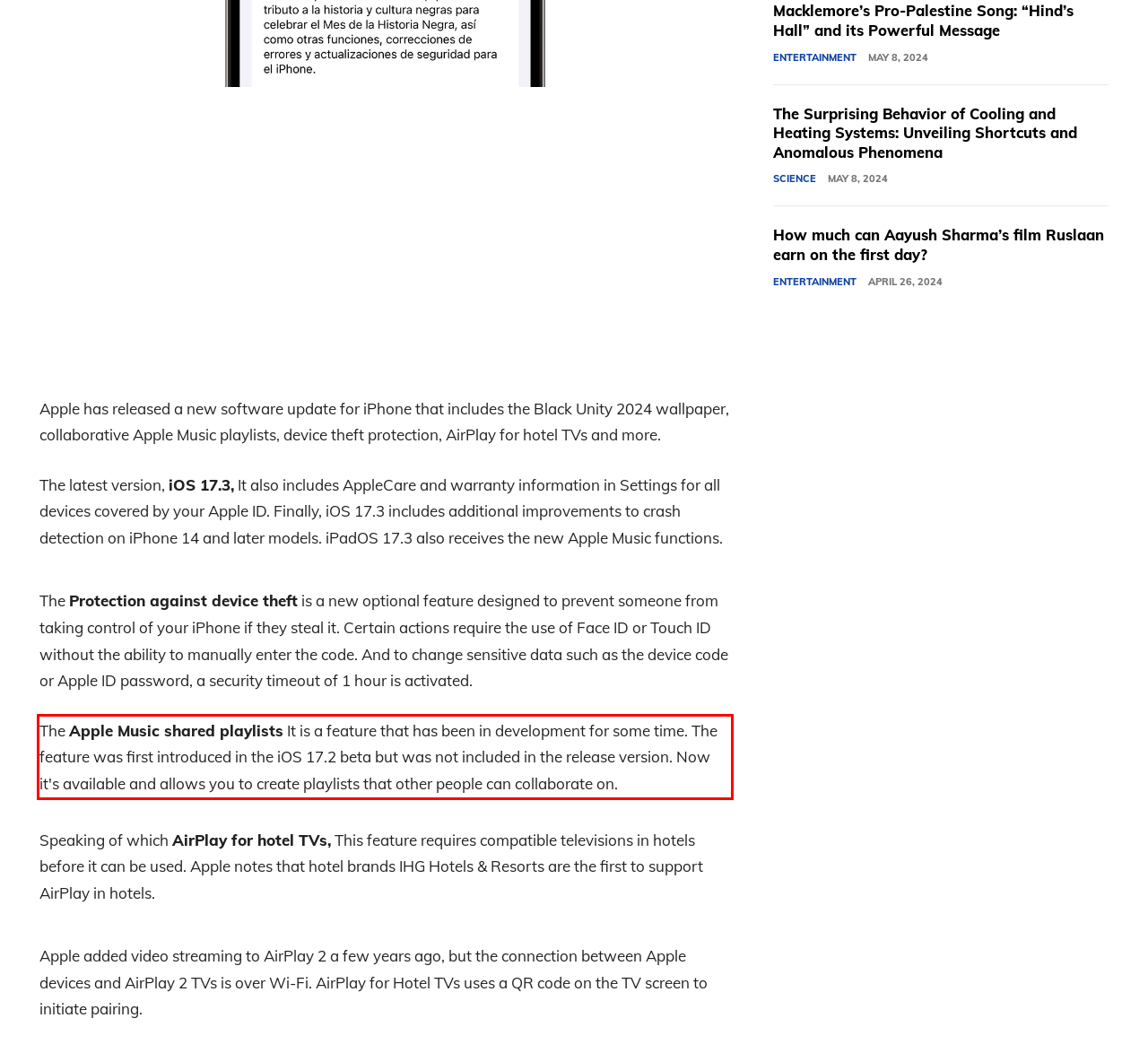Using the provided webpage screenshot, identify and read the text within the red rectangle bounding box.

The Apple Music shared playlists It is a feature that has been in development for some time. The feature was first introduced in the iOS 17.2 beta but was not included in the release version. Now it's available and allows you to create playlists that other people can collaborate on.